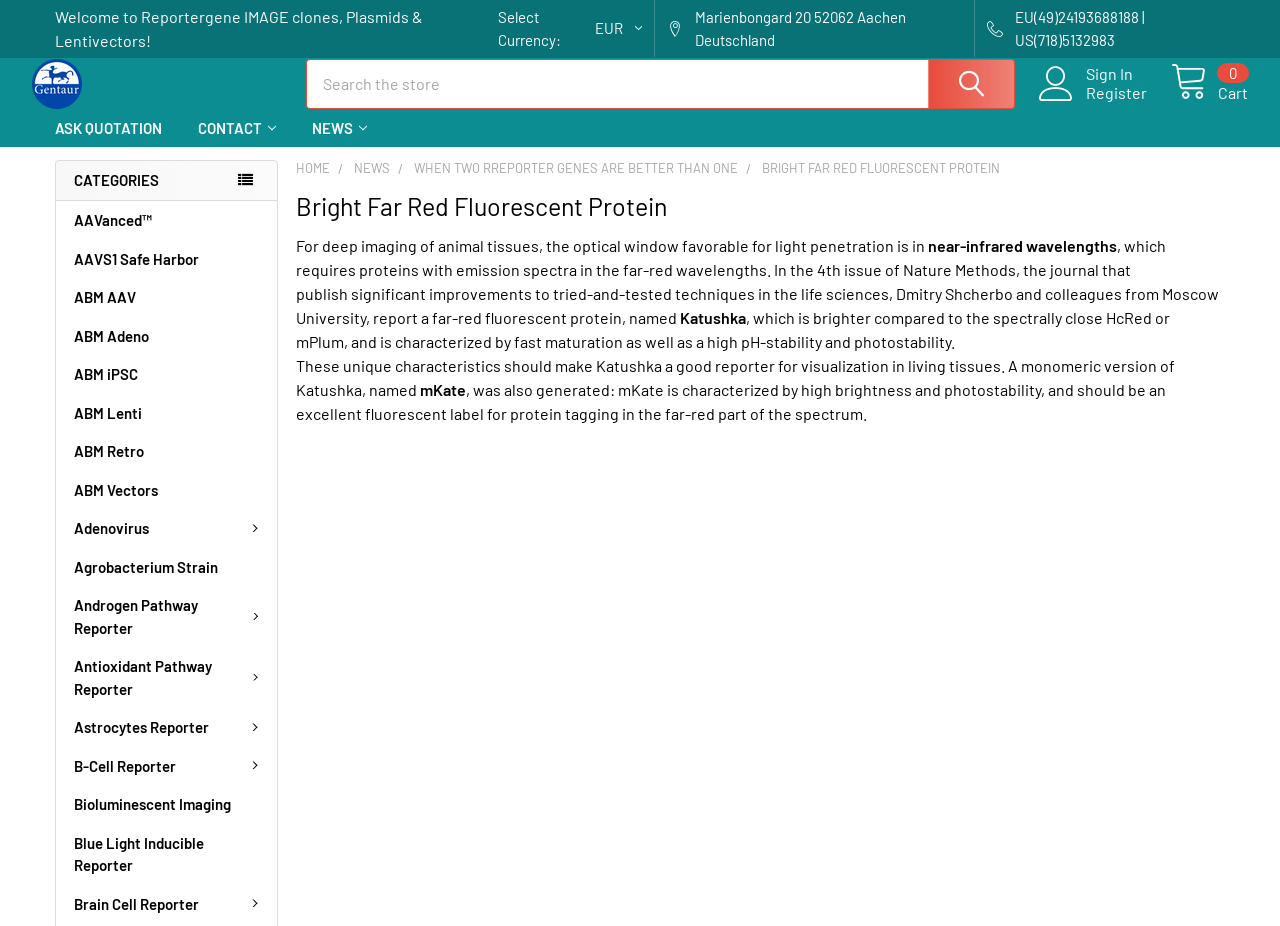Articulate a complete and detailed caption of the webpage elements.

The webpage is about Bright Far Red Fluorescent Protein, specifically the Katushka protein. At the top, there is a welcome message and a link to select a currency. Below that, there is a header with the company's address and contact information. On the top right, there are links to sign in, register, and view the cart.

The main content of the page is divided into two sections. On the left, there is a navigation menu with links to various categories, including AAVanced, Adenovirus, and Bioluminescent Imaging. Below the navigation menu, there are links to news articles, including "When Two Reporter Genes Are Better Than One" and "Bright Far Red Fluorescent Protein".

On the right, there is a search bar with a button to search. Below the search bar, there is a heading that reads "Bright Far Red Fluorescent Protein". The main content of the page is a text that describes the Katushka protein, its characteristics, and its advantages. The text is divided into several paragraphs and includes references to scientific journals.

There are 14 links to news articles or categories on the left side of the page, and 5 links to specific pages, including the home page, news, and contact page, on the top right. There are also 2 images on the page, one of which is a logo and the other is an icon for the cart.